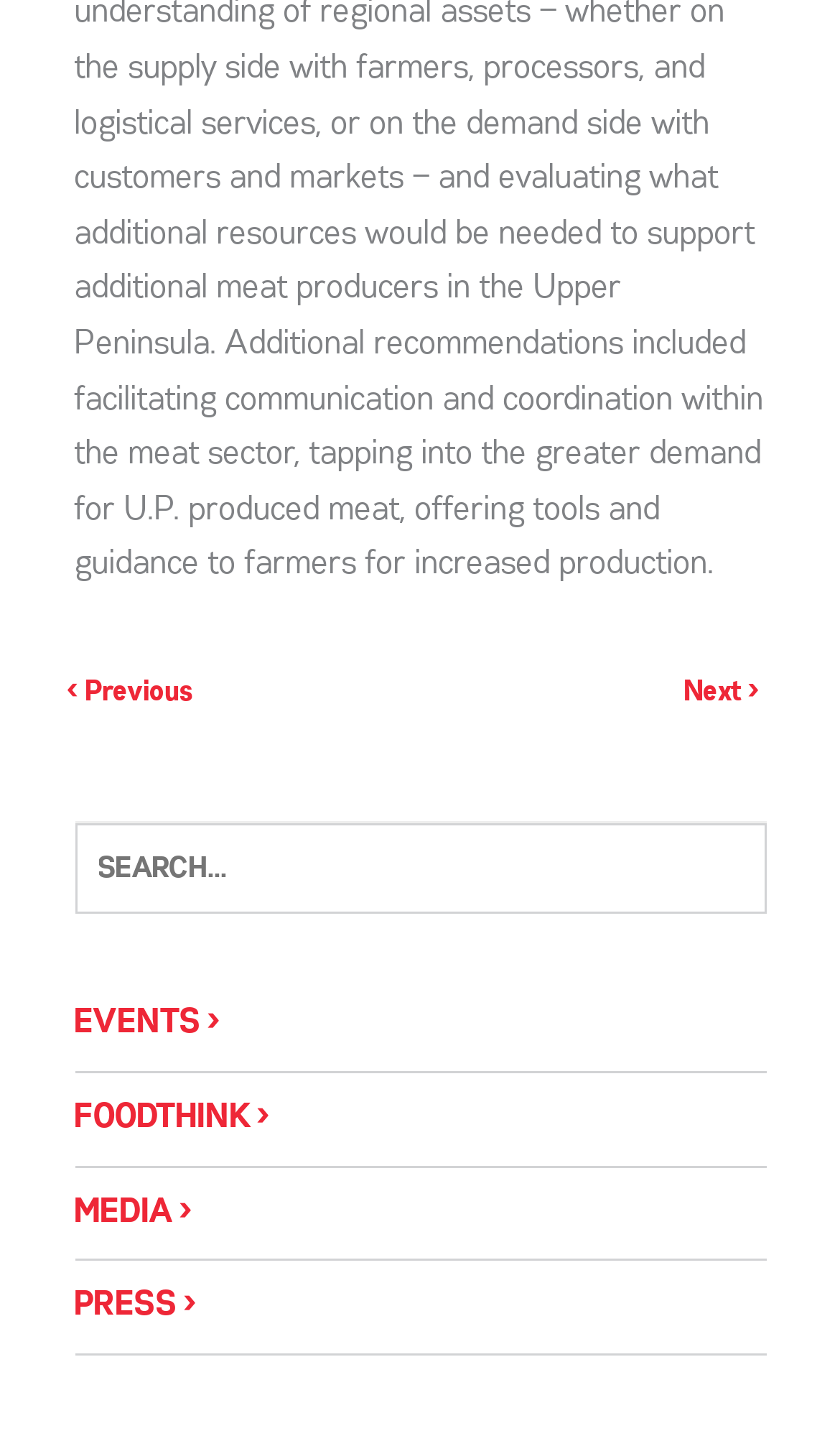What is the purpose of the textbox?
Look at the image and answer the question with a single word or phrase.

Search